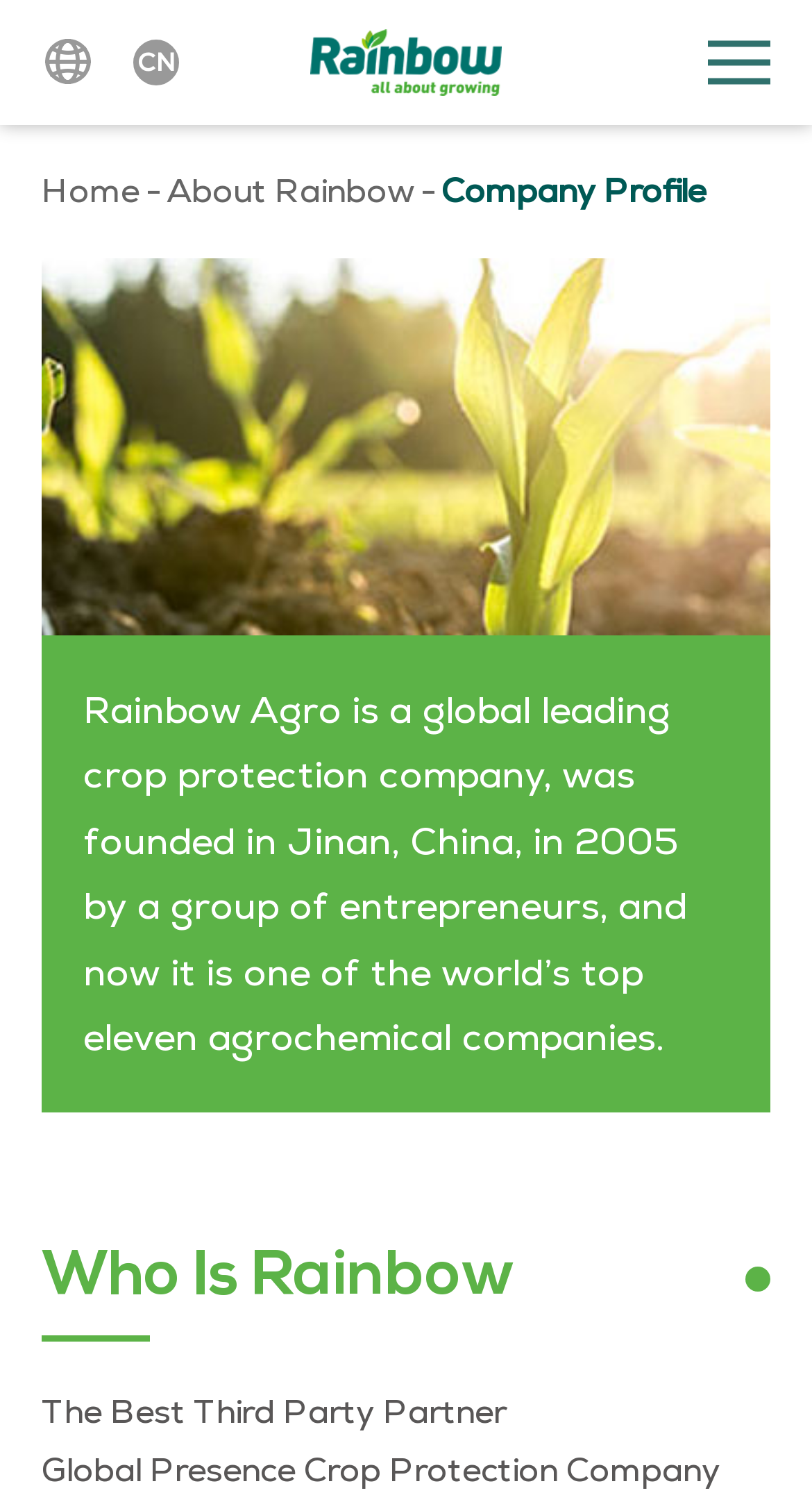From the webpage screenshot, identify the region described by Home. Provide the bounding box coordinates as (top-left x, top-left y, bottom-right x, bottom-right y), with each value being a floating point number between 0 and 1.

[0.051, 0.119, 0.172, 0.141]